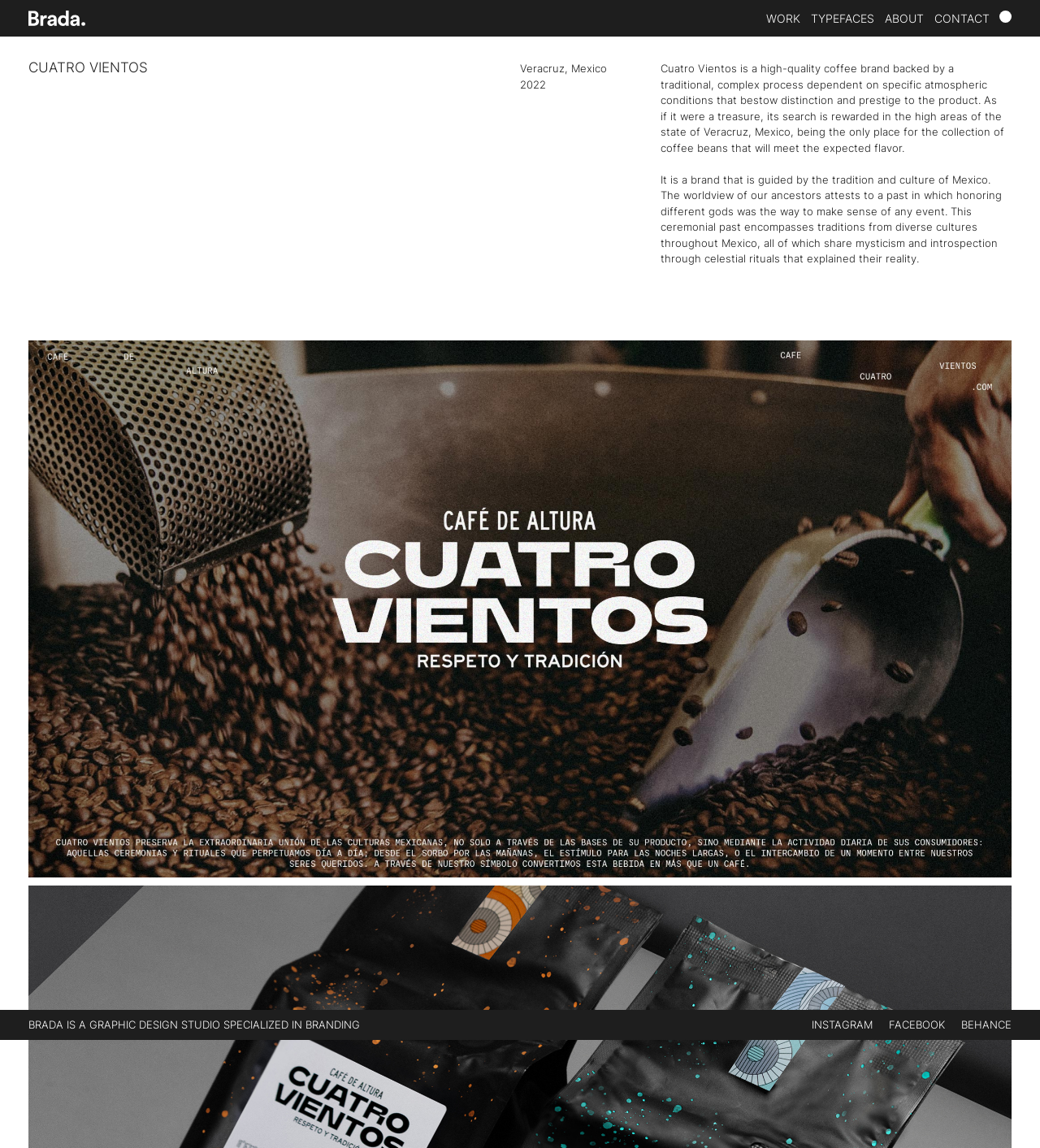Please look at the image and answer the question with a detailed explanation: Where is Cuatro Vientos coffee collected?

I found the answer by reading the text 'As if it were a treasure, its search is rewarded in the high areas of the state of Veracruz, Mexico...' which indicates that Cuatro Vientos coffee is collected in Veracruz, Mexico.